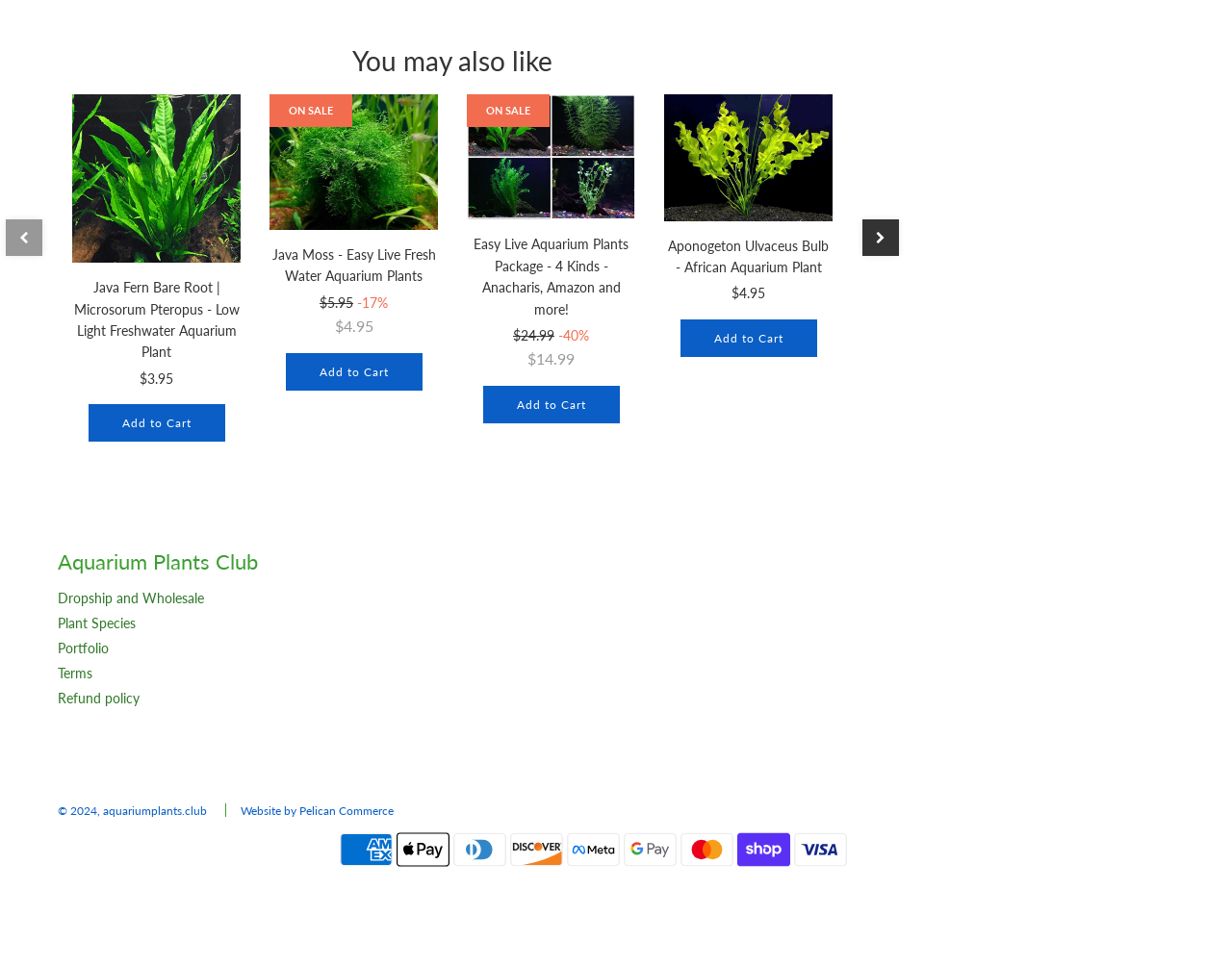Provide the bounding box coordinates of the HTML element described by the text: "Plant Species".

[0.047, 0.636, 0.11, 0.653]